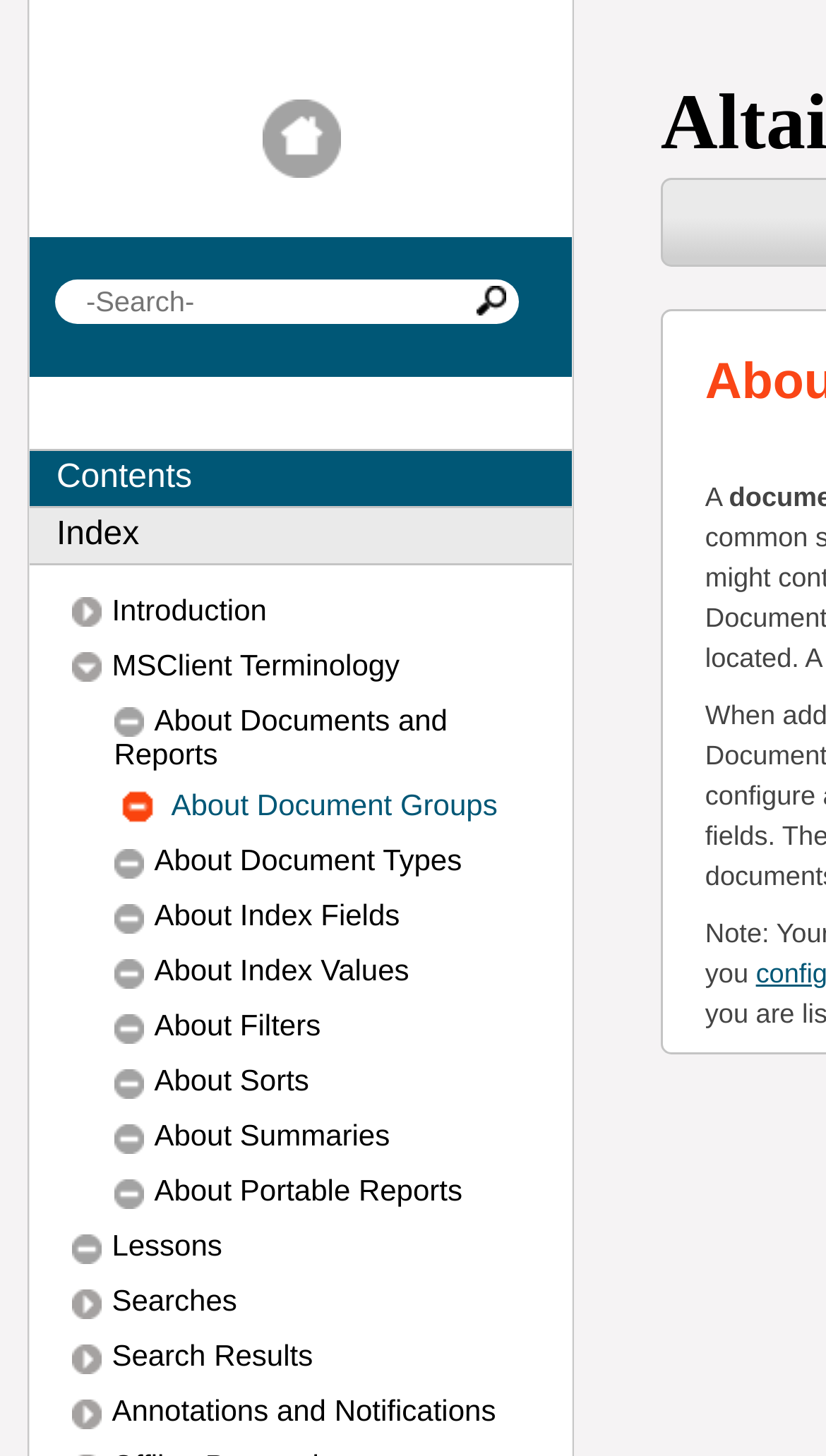How many images are there on the webpage?
Answer briefly with a single word or phrase based on the image.

14